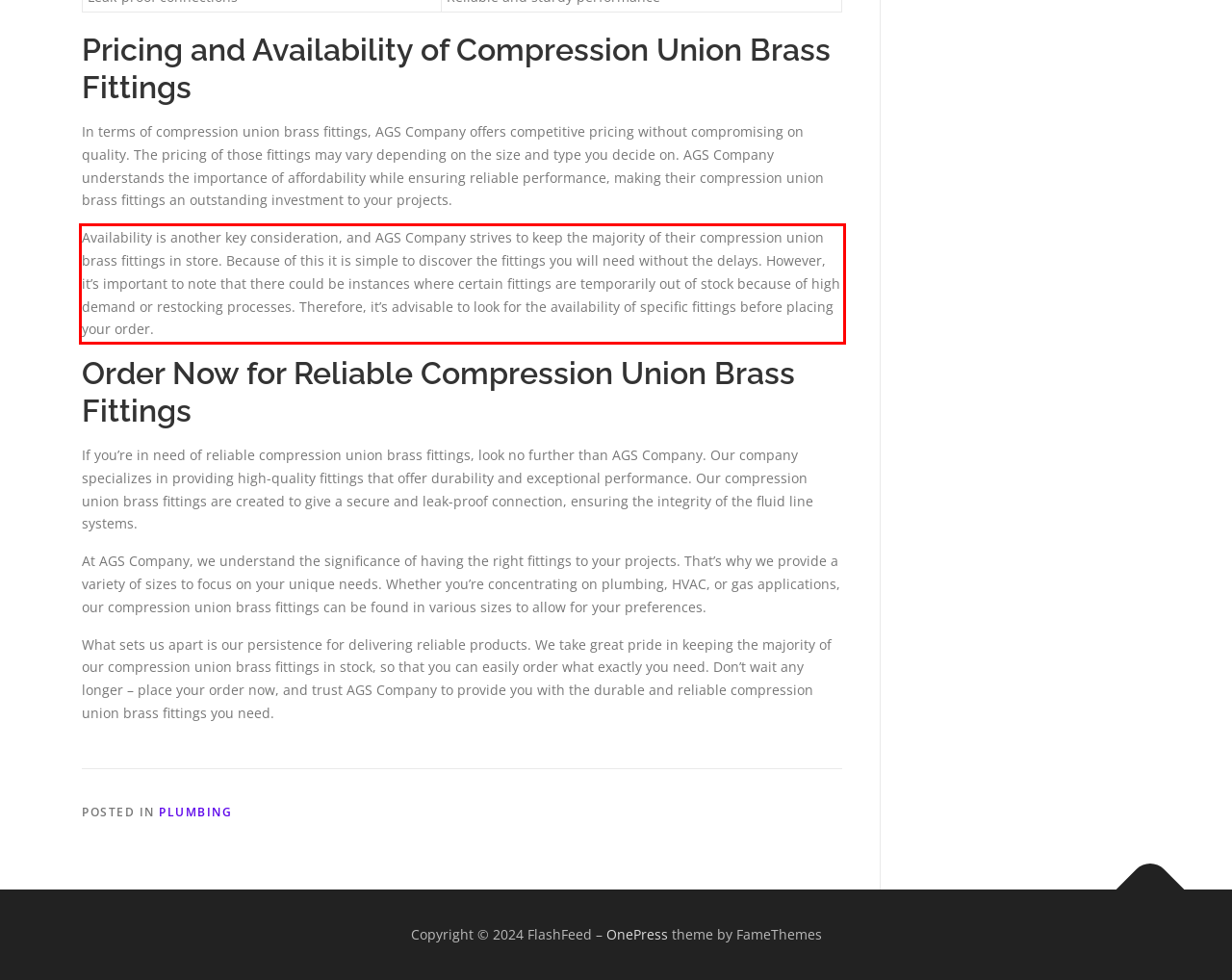Analyze the screenshot of a webpage where a red rectangle is bounding a UI element. Extract and generate the text content within this red bounding box.

Availability is another key consideration, and AGS Company strives to keep the majority of their compression union brass fittings in store. Because of this it is simple to discover the fittings you will need without the delays. However, it’s important to note that there could be instances where certain fittings are temporarily out of stock because of high demand or restocking processes. Therefore, it’s advisable to look for the availability of specific fittings before placing your order.